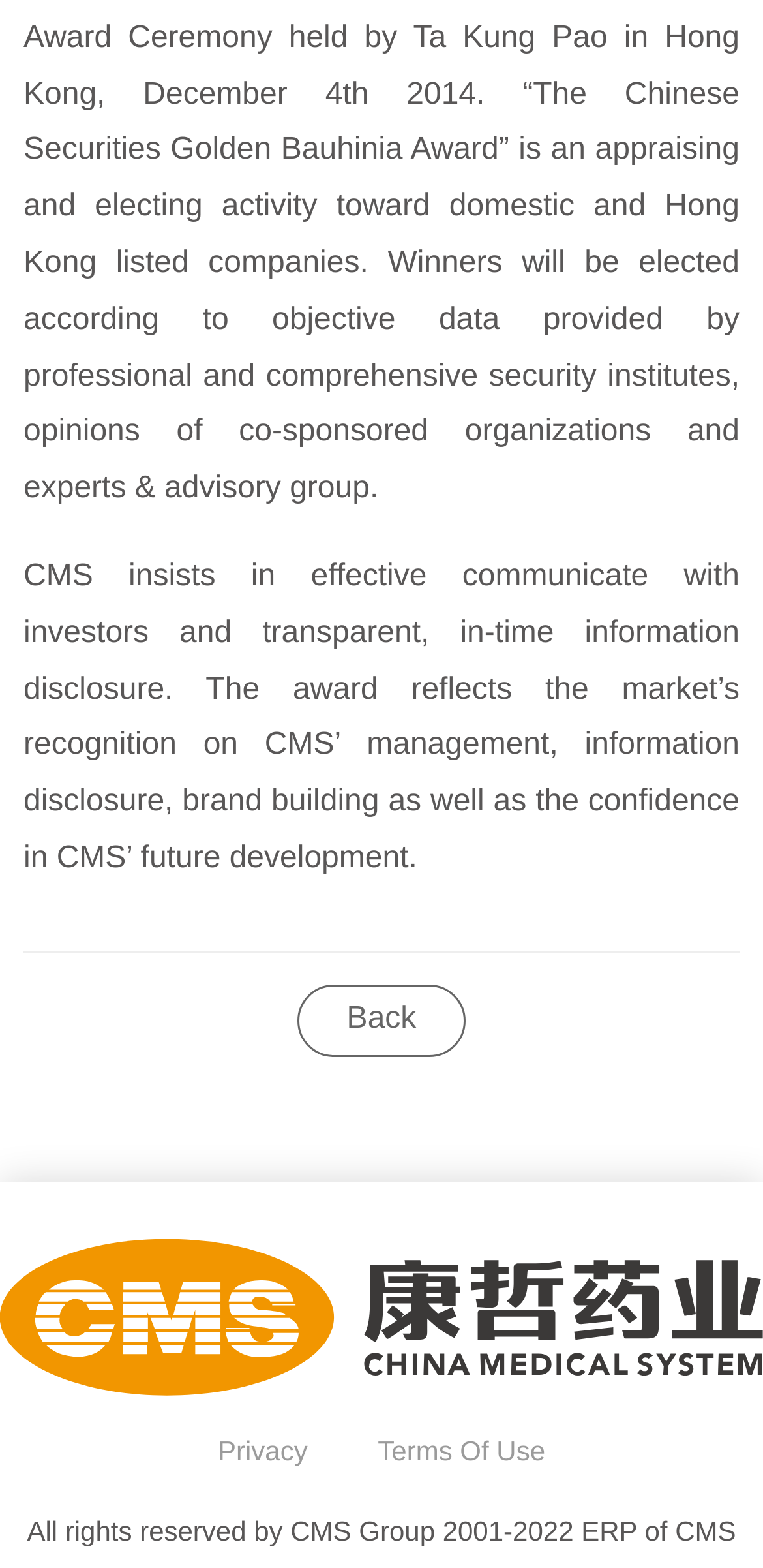Locate the UI element described by Terms Of Use and provide its bounding box coordinates. Use the format (top-left x, top-left y, bottom-right x, bottom-right y) with all values as floating point numbers between 0 and 1.

[0.495, 0.915, 0.715, 0.935]